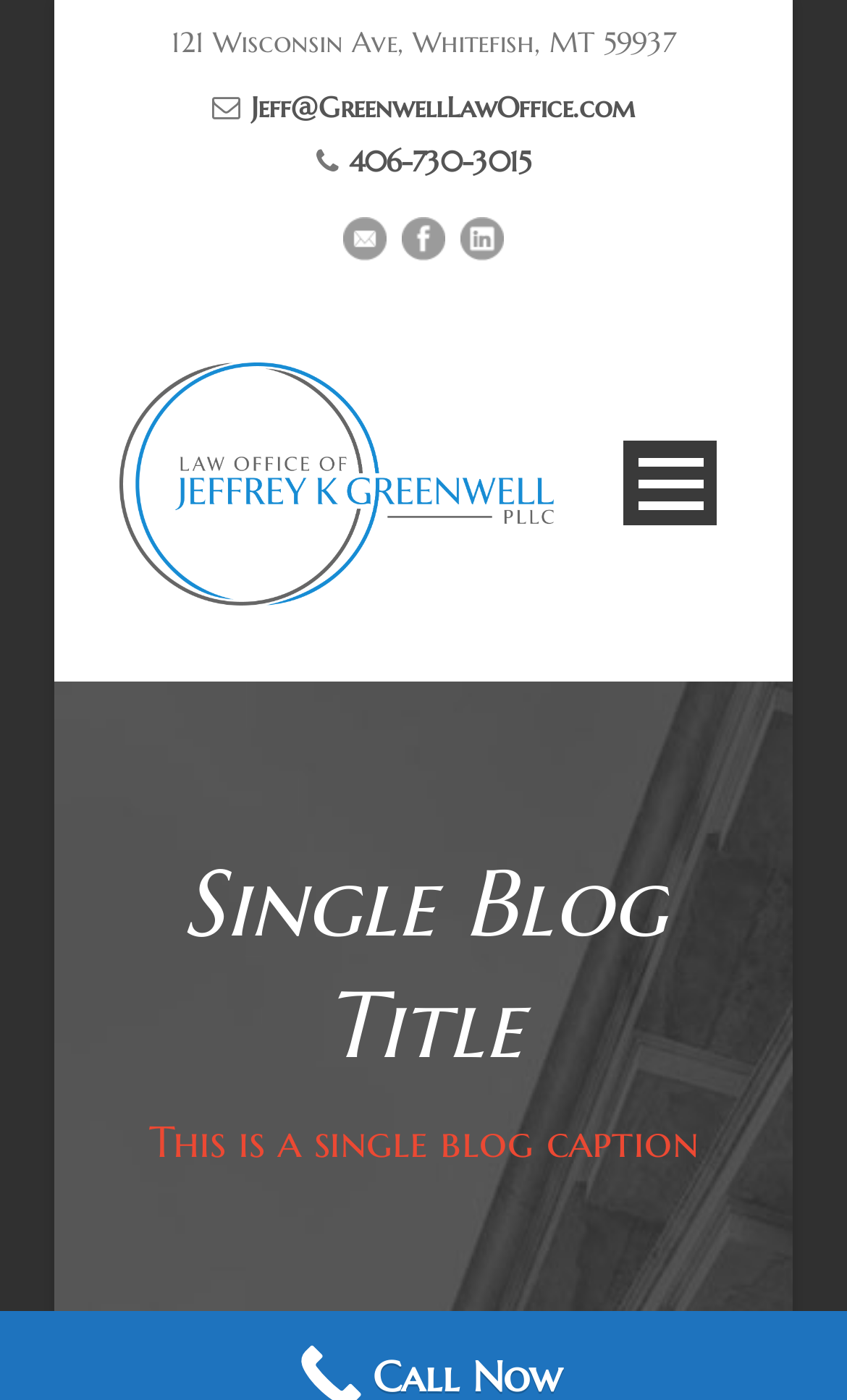Explain the contents of the webpage comprehensively.

The webpage appears to be a blog post from a law office, specifically discussing the topic of avoiding "fraudulent transfers" in bankruptcy. 

At the top of the page, there is a header section that displays the law office's address, "121 Wisconsin Ave, Whitefish, MT 59937", and contact information, including an email address and phone number. Below the contact information, there are three social media icons for Email, Facebook, and Linkedin.

To the right of the header section, there is a menu button labeled "Open Menu". 

The main navigation menu is located on the left side of the page, with links to various sections of the website, including "Home", "Services", "About Us & Reviews", "Bankruptcy Blog", "Financial News", and "Contact".

The main content of the page is a blog post, with a title heading "Single Blog Title" and a brief caption "This is a single blog caption" below it. The blog post itself is not provided, but it likely discusses the topic mentioned in the meta description, which is the potential problems that can arise when giving gifts or selling assets for less than their true value before filing for bankruptcy.